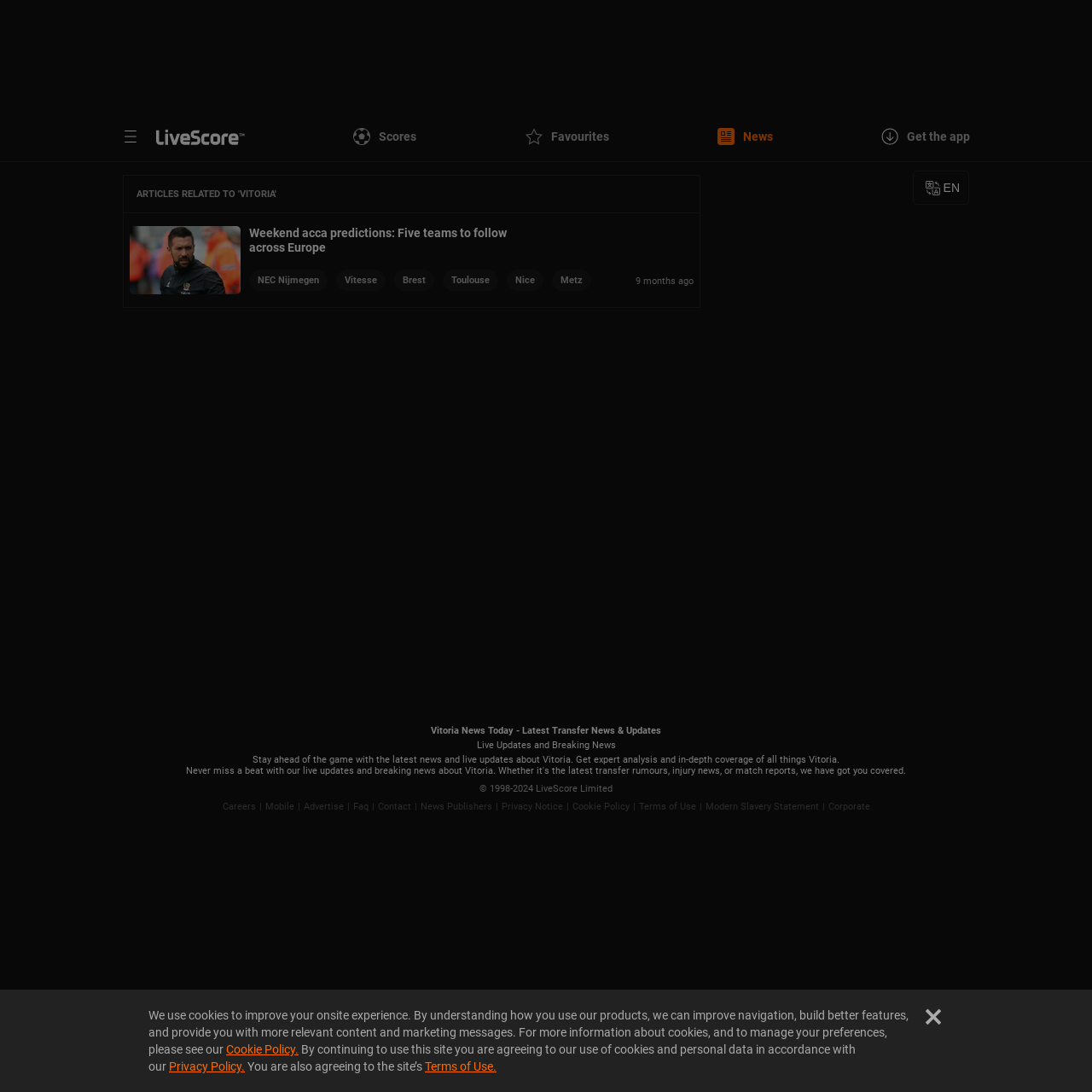Please specify the bounding box coordinates of the region to click in order to perform the following instruction: "Read the article about Francesco Farioli's Nice".

[0.119, 0.207, 0.228, 0.27]